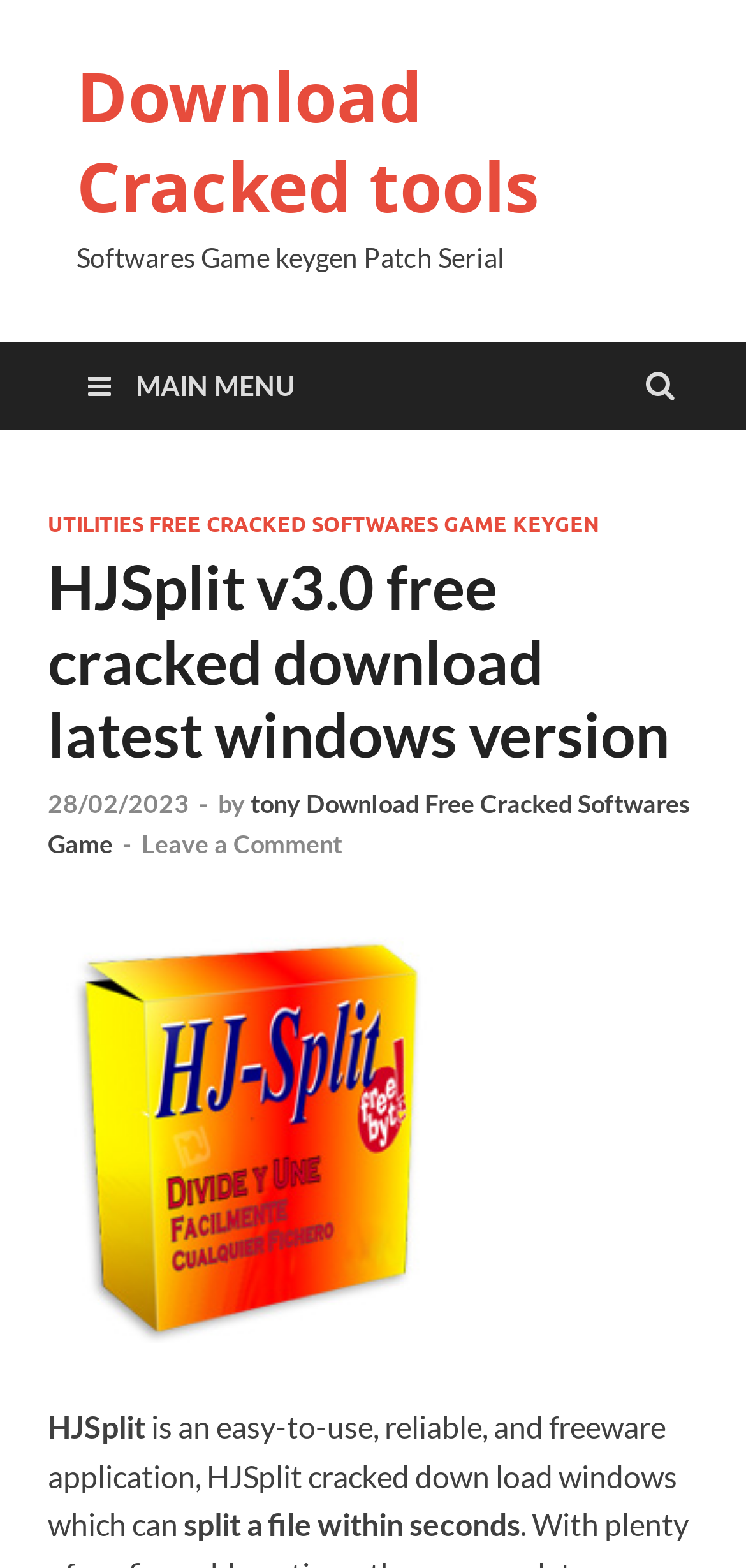What is the purpose of the HJSplit software?
Give a thorough and detailed response to the question.

I found the answer by reading the static text description of the software, which says 'is an easy-to-use, reliable, and freeware application, HJSplit cracked download windows which can split a file within seconds'. This indicates that the purpose of HJSplit is to split a file quickly.